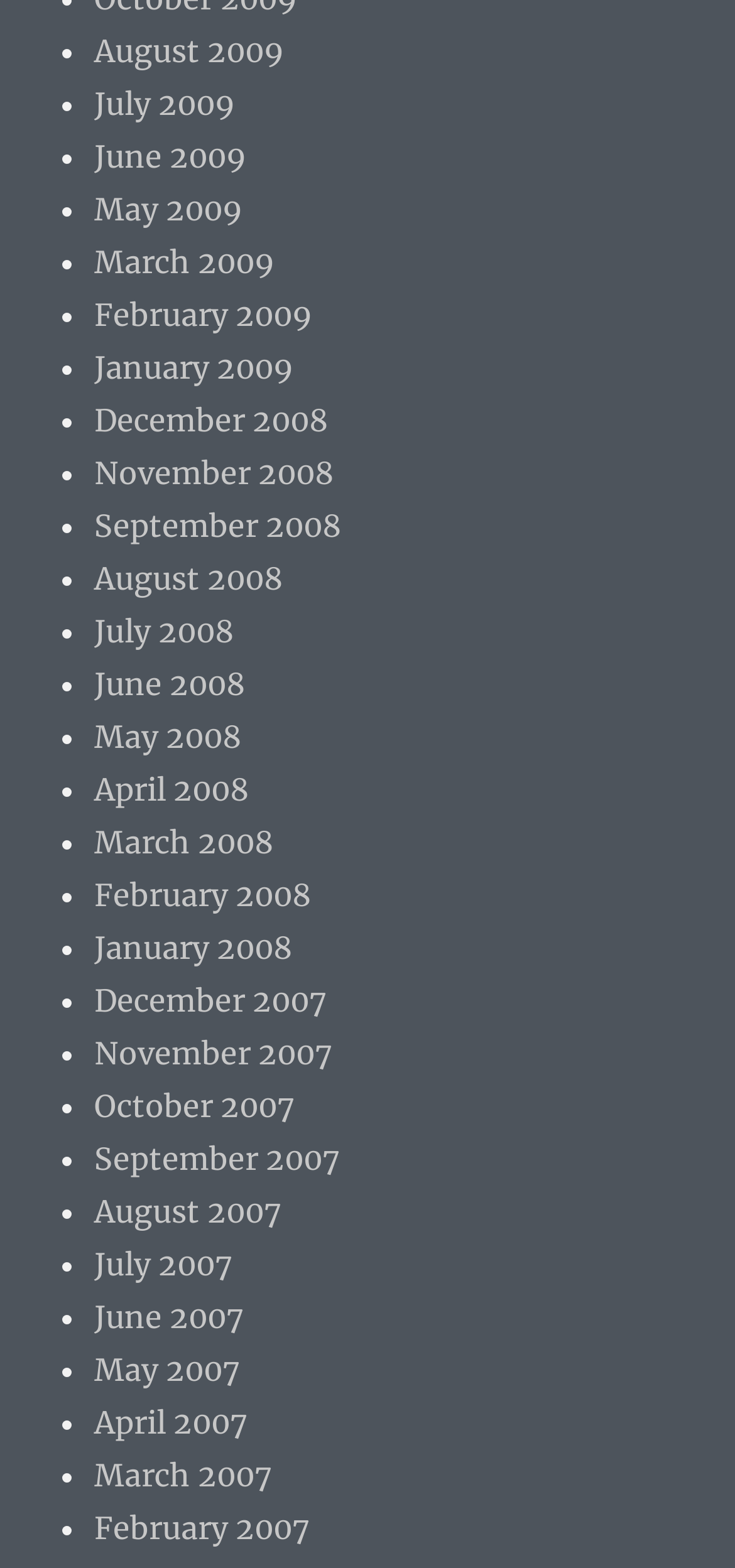How many months are listed in 2009?
Examine the webpage screenshot and provide an in-depth answer to the question.

I counted the number of links with '2009' in the text, and there are 12 months listed in 2009.